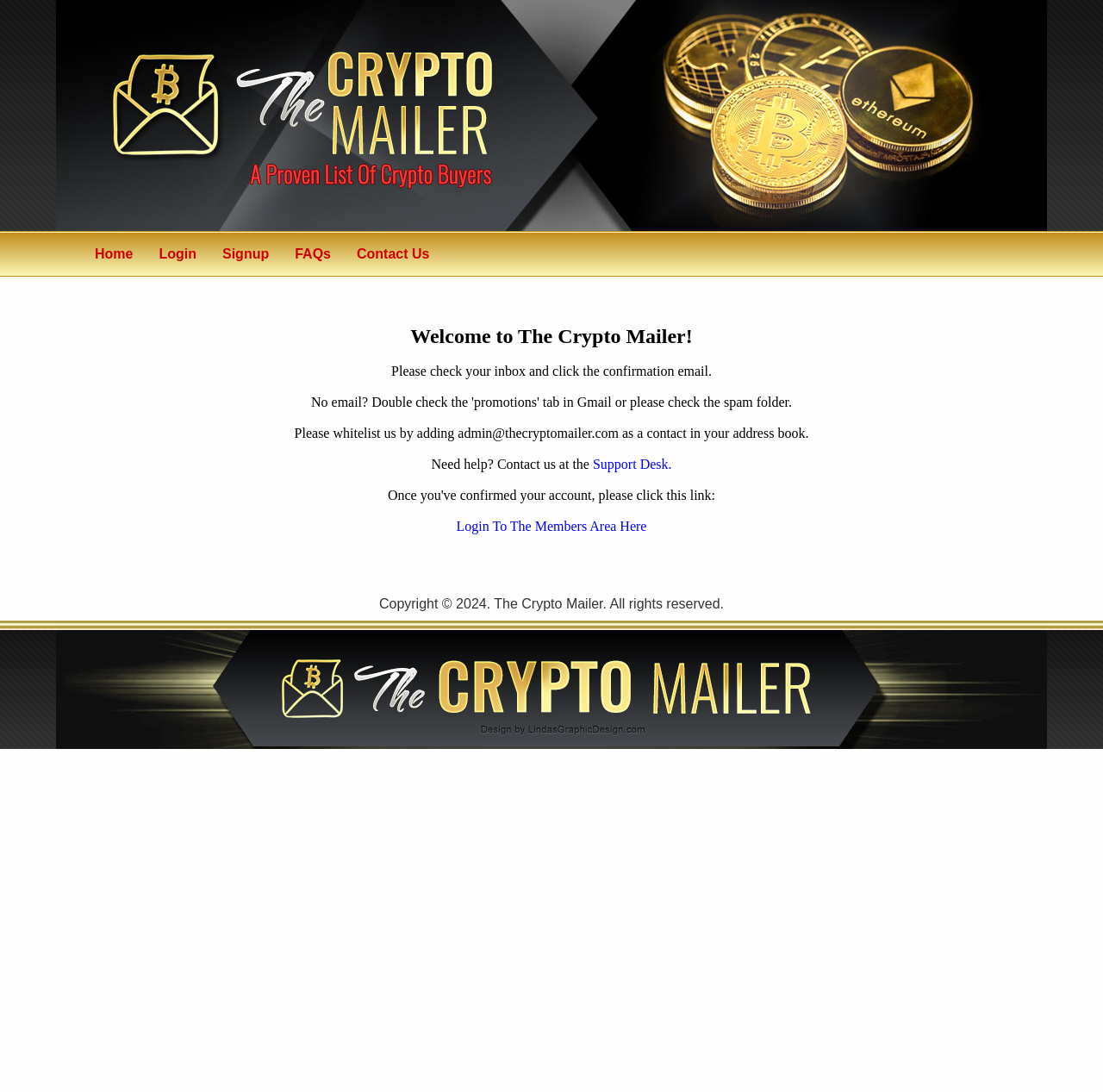Please reply to the following question with a single word or a short phrase:
What is the copyright year of the webpage?

2024